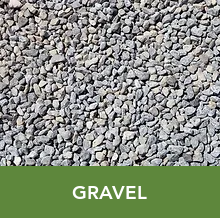Please give a succinct answer to the question in one word or phrase:
What is the texture of the gravel?

Rough and uneven